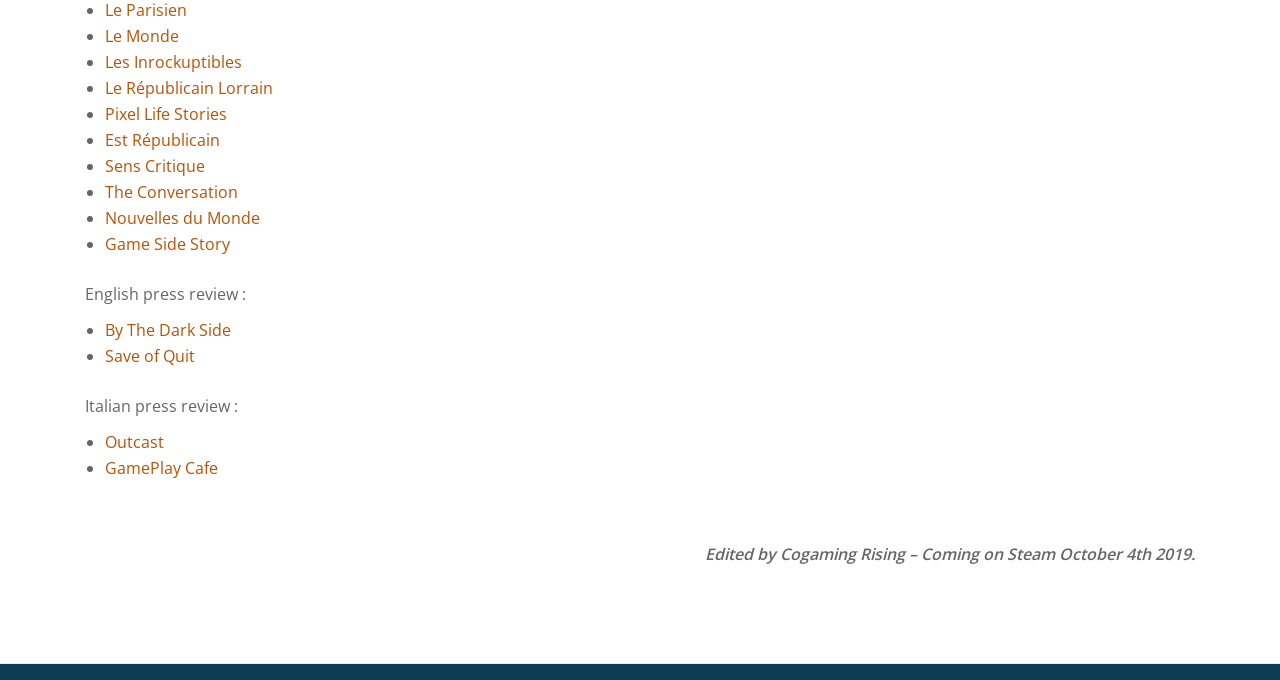Please locate the bounding box coordinates of the region I need to click to follow this instruction: "read GamePlay Cafe".

[0.082, 0.672, 0.17, 0.704]